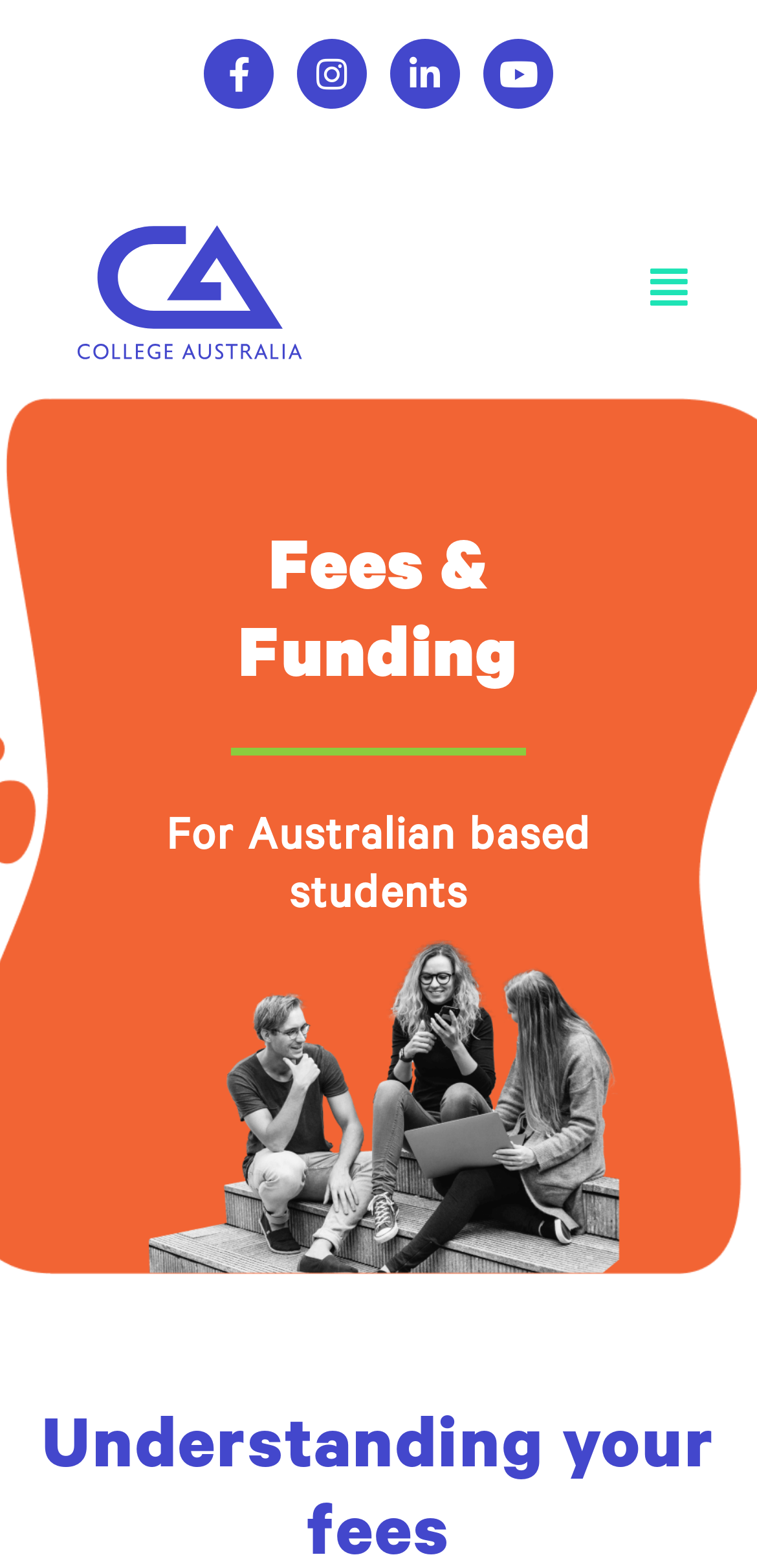What is the position of the Youtube link?
Can you provide a detailed and comprehensive answer to the question?

Based on the bounding box coordinates, the Youtube link is located at the top right of the webpage, with its top-left corner at (0.638, 0.025) and its bottom-right corner at (0.731, 0.069).